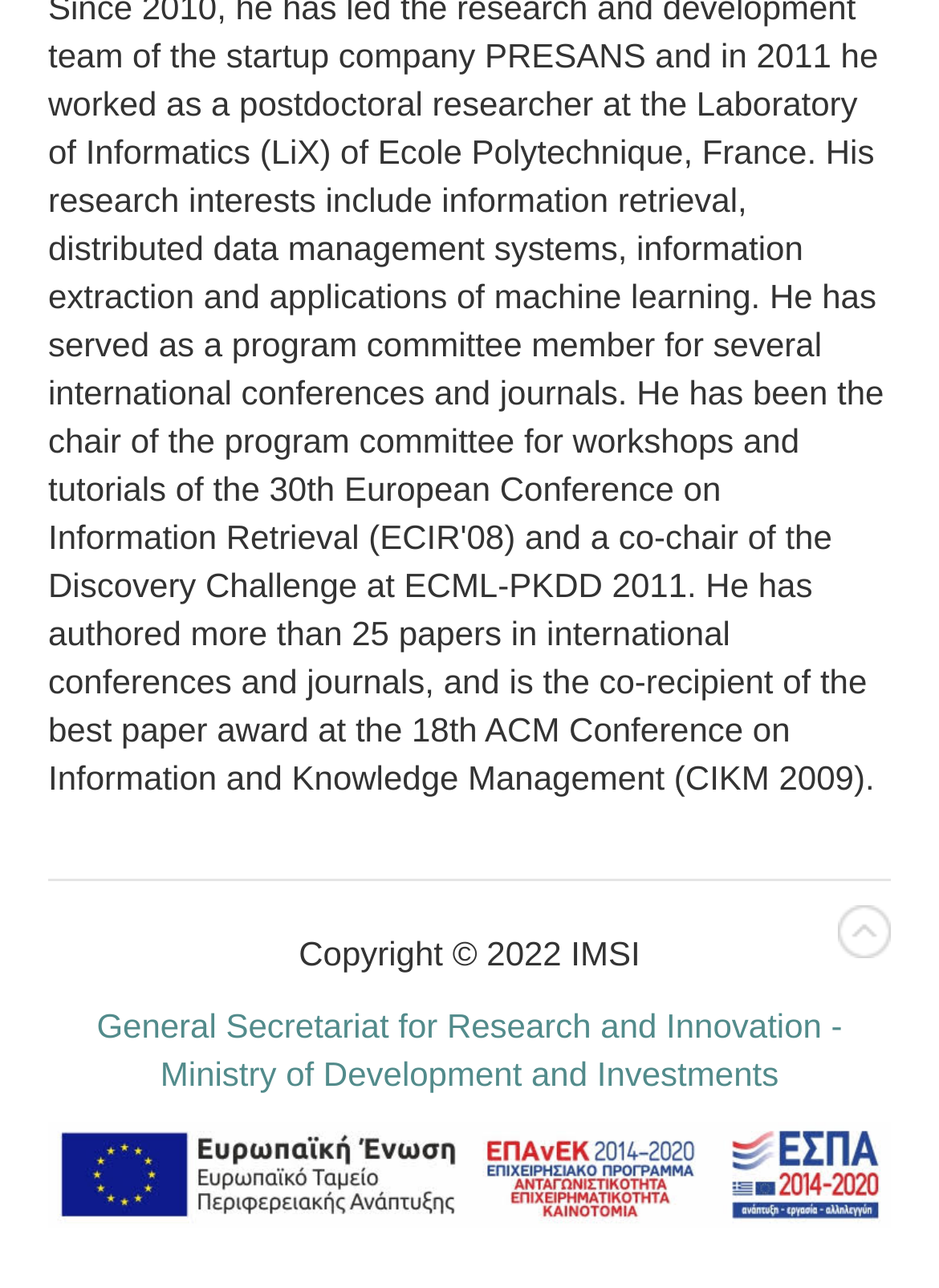Predict the bounding box coordinates of the UI element that matches this description: "parent_node: Copyright © 2022 IMSI". The coordinates should be in the format [left, top, right, bottom] with each value between 0 and 1.

[0.892, 0.703, 0.949, 0.744]